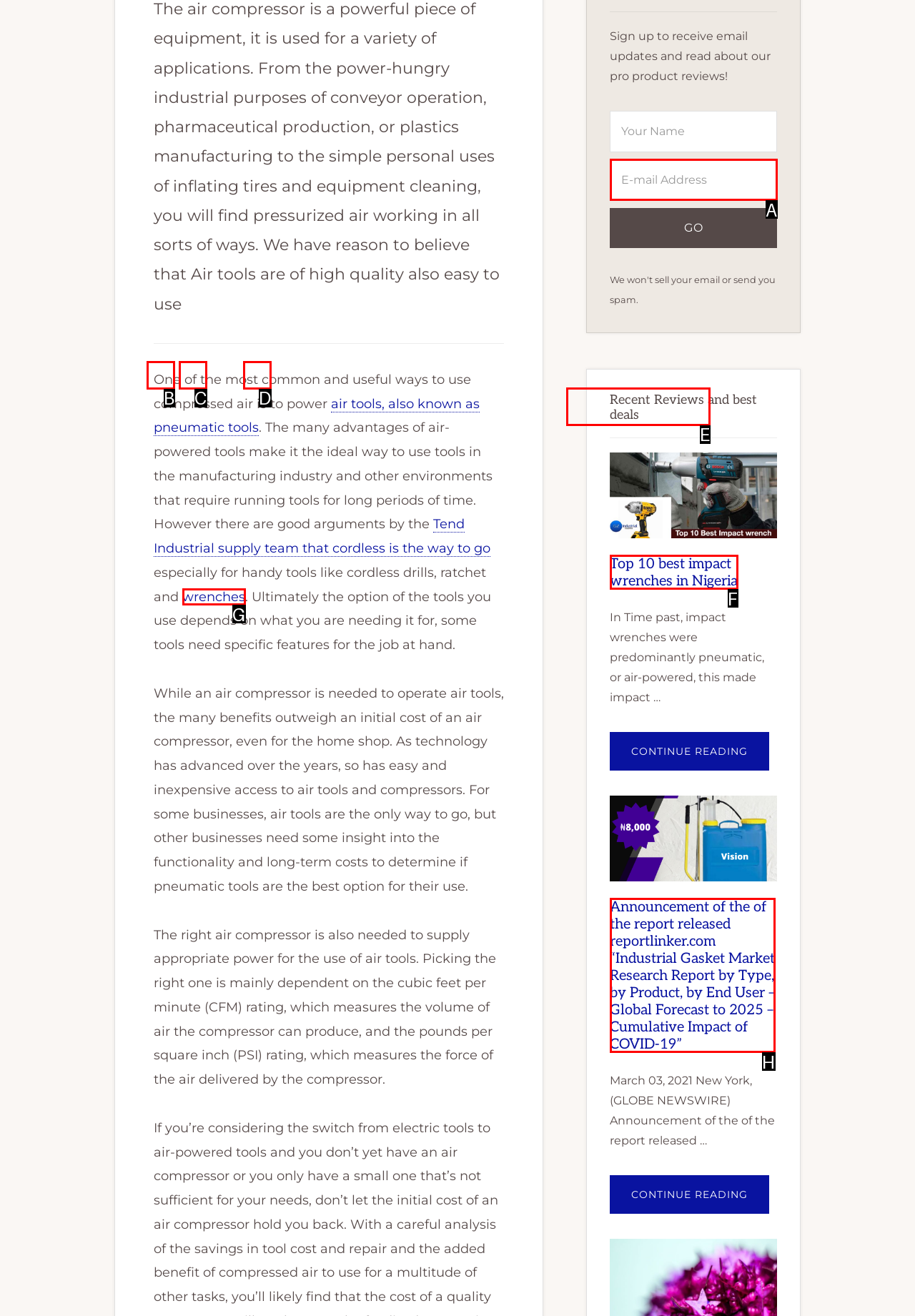Choose the HTML element that matches the description: aria-label="E-mail Address" name="#" placeholder="E-mail Address"
Reply with the letter of the correct option from the given choices.

A